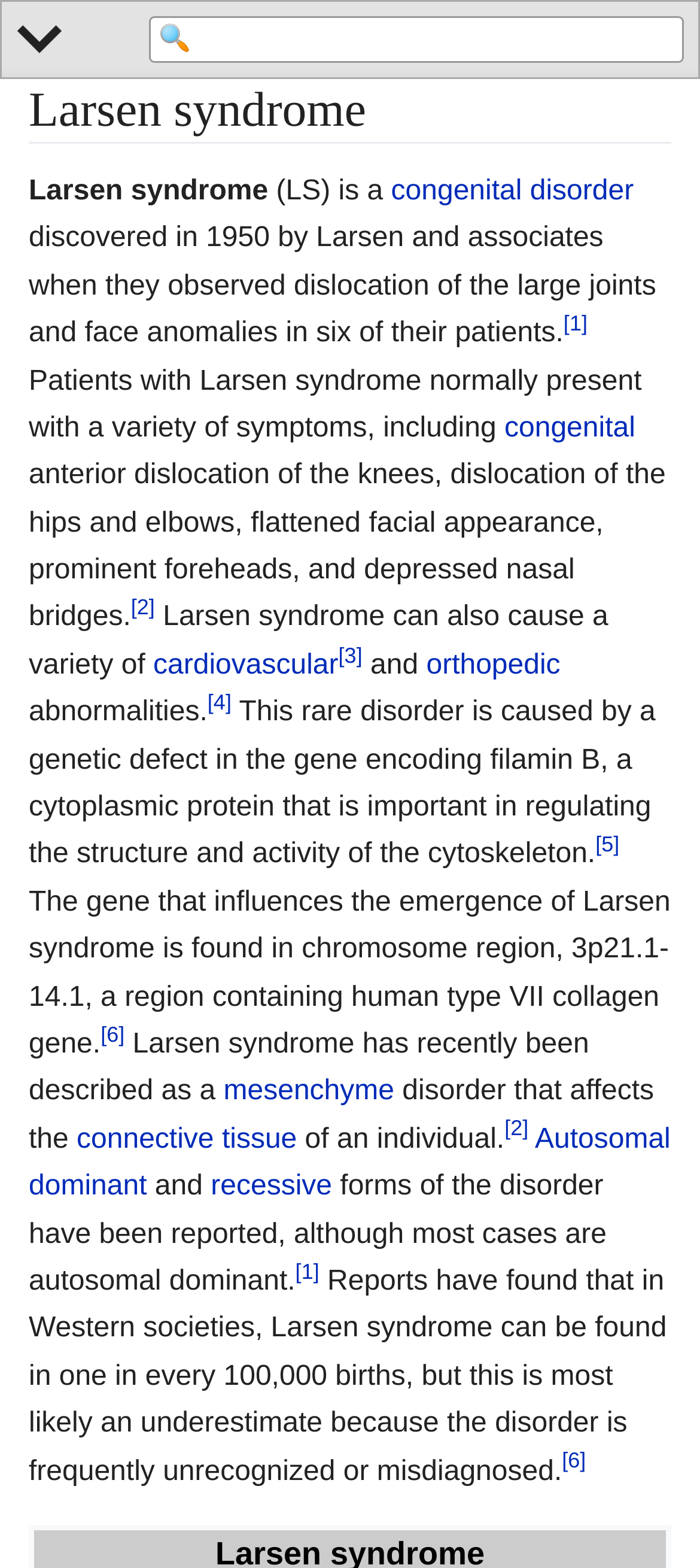Produce an elaborate caption capturing the essence of the webpage.

The webpage is about Larsen syndrome, a congenital disorder. At the top, there is a search bar with a magnifying glass icon and a placeholder text "Search 'WikiMed Medical Encyclopedia'". Below the search bar, there is a heading that reads "Larsen syndrome" with a dropdown menu.

The main content of the webpage is divided into several sections. The first section starts with a brief introduction to Larsen syndrome, describing it as a congenital disorder discovered in 1950. This section also mentions the symptoms of the disorder, including anterior dislocation of the knees, dislocation of the hips and elbows, flattened facial appearance, and depressed nasal bridges.

The next section discusses the causes of Larsen syndrome, stating that it is caused by a genetic defect in the gene encoding filamin B, a cytoplasmic protein. This section also mentions the location of the gene that influences the emergence of Larsen syndrome on chromosome region 3p21.1-14.1.

The following sections provide more information about Larsen syndrome, including its classification as a mesenchyme disorder that affects the connective tissue of an individual. The webpage also mentions the different forms of the disorder, including autosomal dominant and recessive forms.

Finally, the webpage provides some statistics about the prevalence of Larsen syndrome, stating that it can be found in one in every 100,000 births in Western societies, although this is likely an underestimate due to frequent misdiagnosis or lack of recognition. Throughout the webpage, there are several links to related topics, such as congenital disorder, cardiovascular, and orthopedic abnormalities.